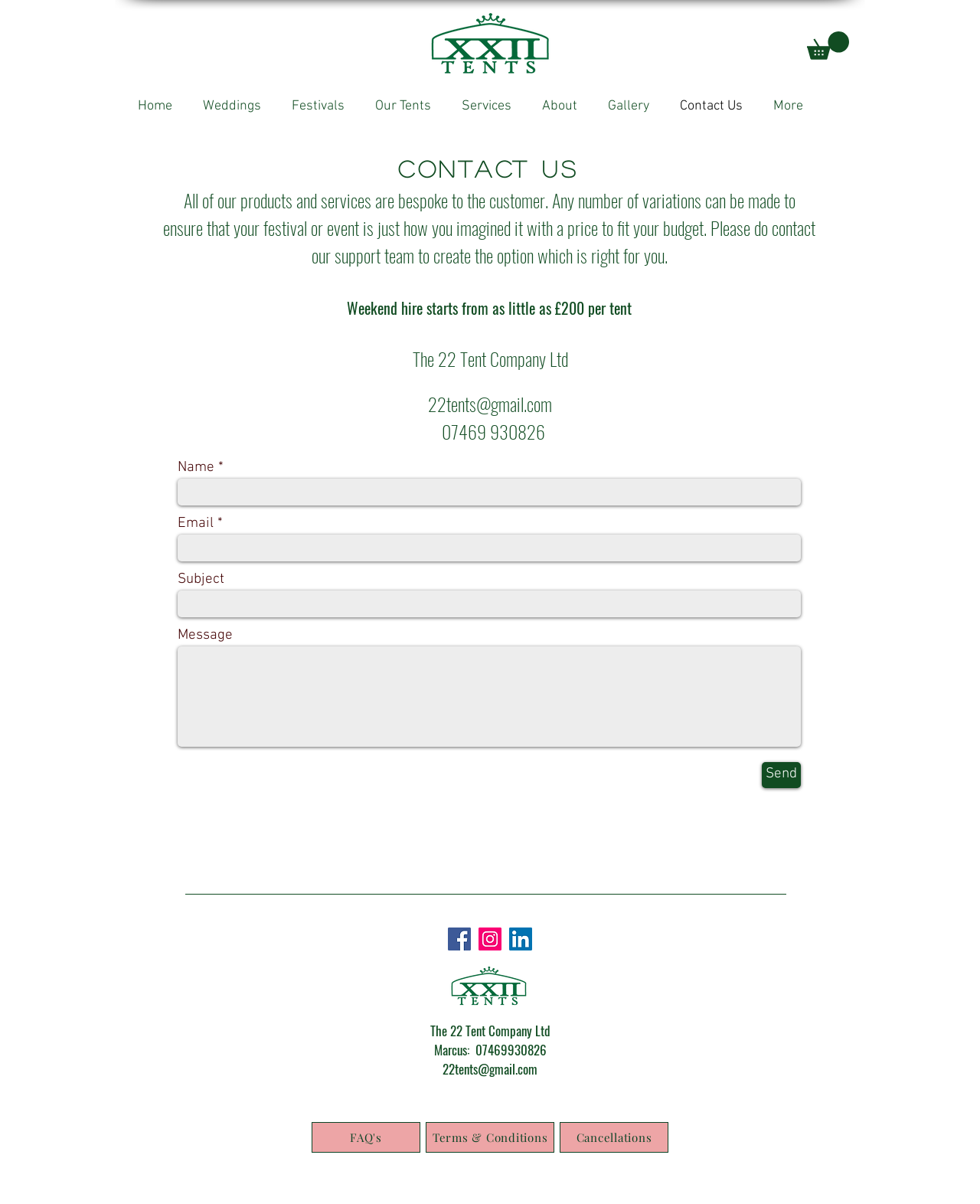How many social media icons are displayed?
Refer to the image and provide a thorough answer to the question.

I counted the number of social media icons by looking at the social bar section, which contains icons for Facebook, Instagram, and LinkedIn.